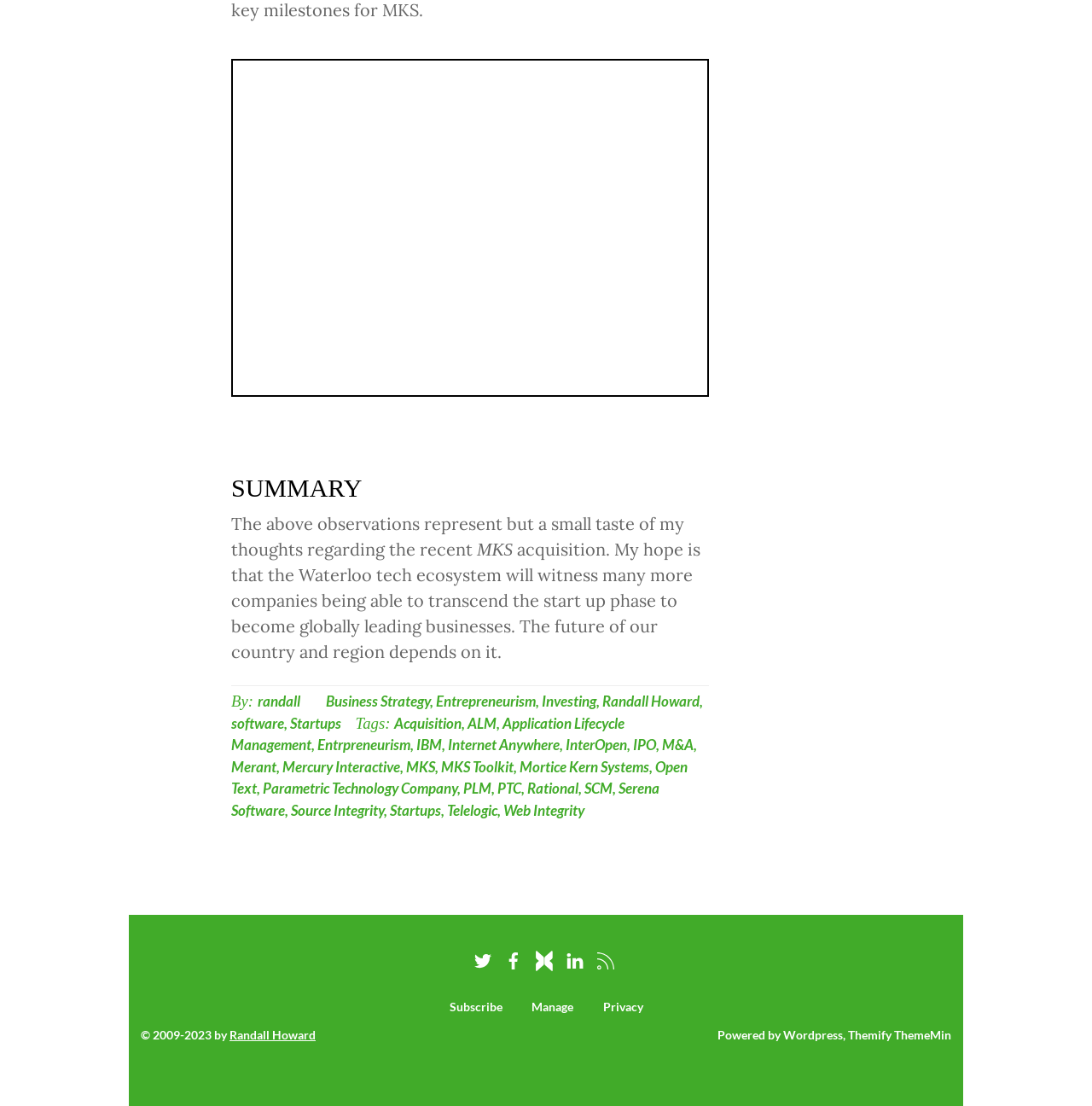What is the category of the tag 'Entrepreneurism'?
Look at the image and respond with a single word or a short phrase.

Business Strategy